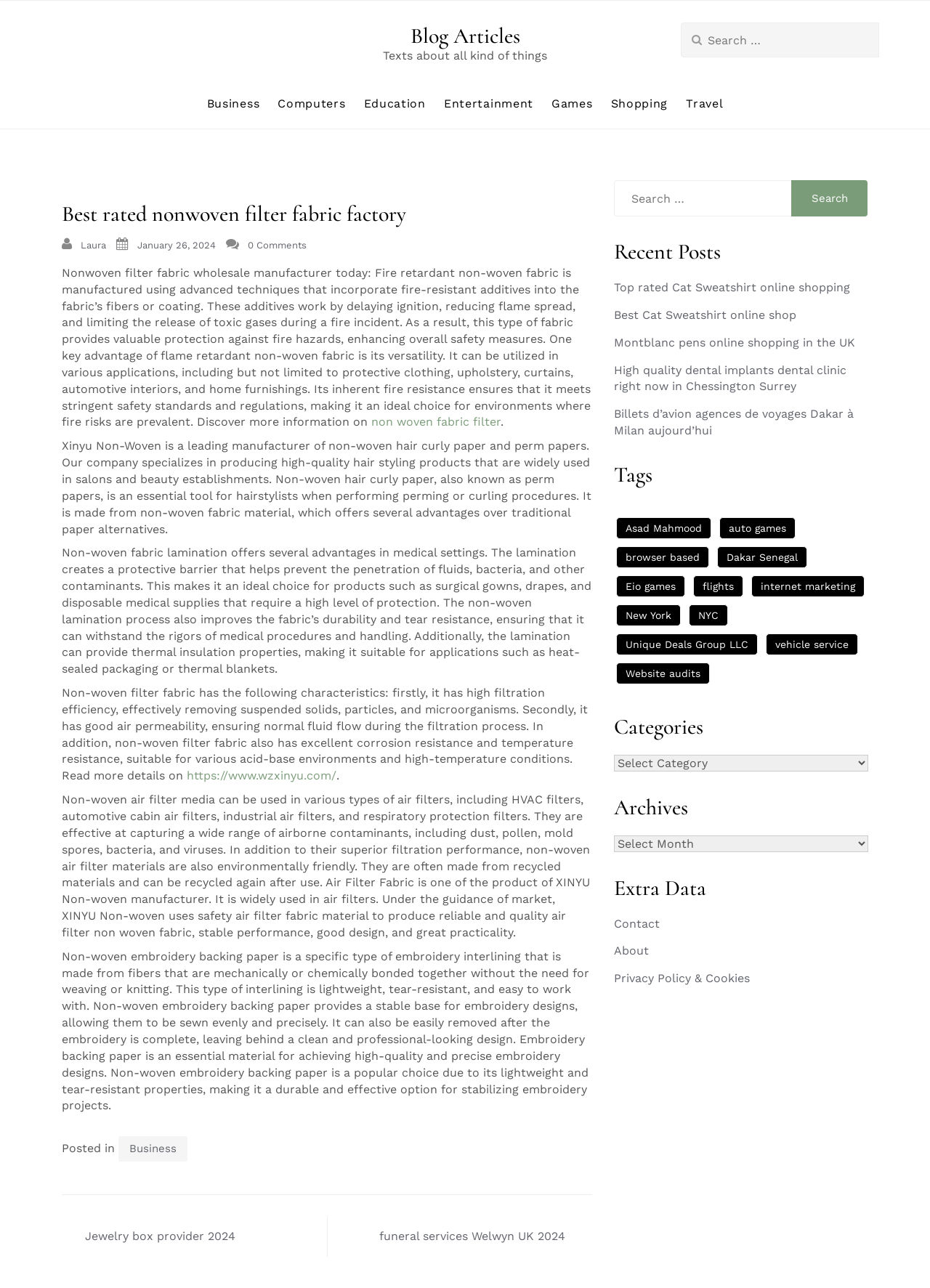Answer the question with a brief word or phrase:
What is the main topic of this blog article?

Nonwoven filter fabric